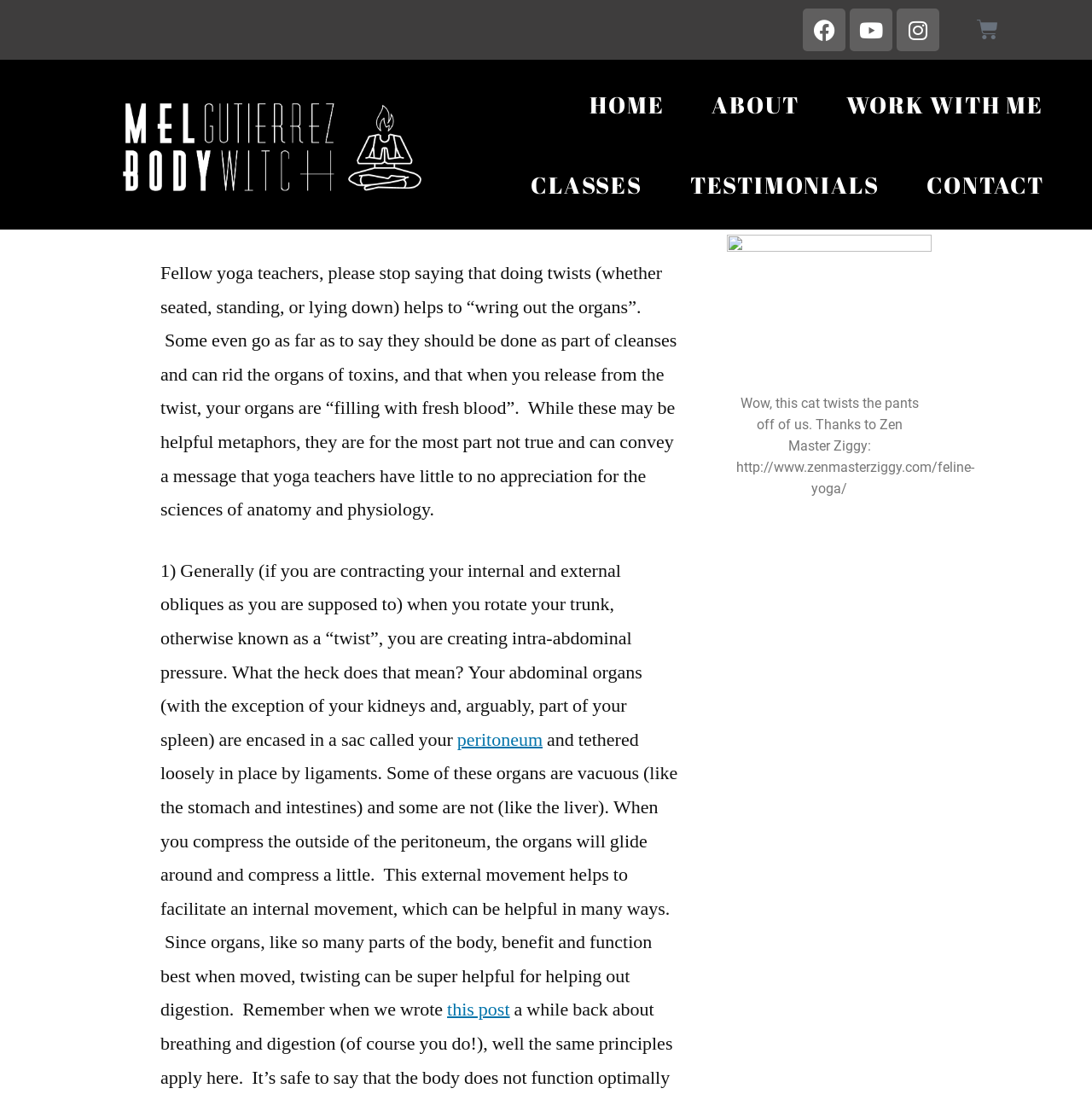Please find the bounding box coordinates of the element's region to be clicked to carry out this instruction: "Go to HOME page".

[0.519, 0.059, 0.629, 0.131]